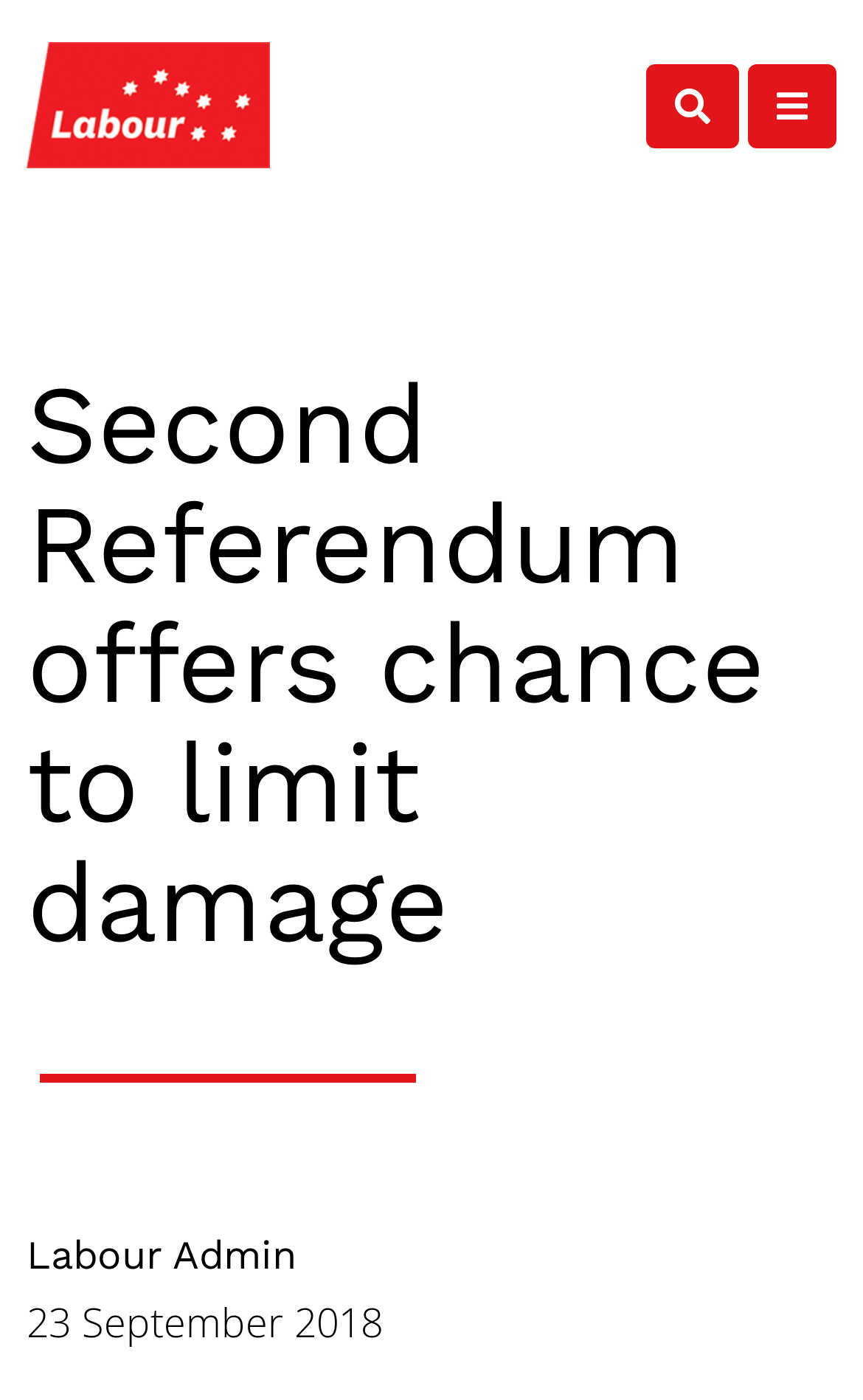Please find and report the primary heading text from the webpage.

Second Referendum offers chance to limit damage